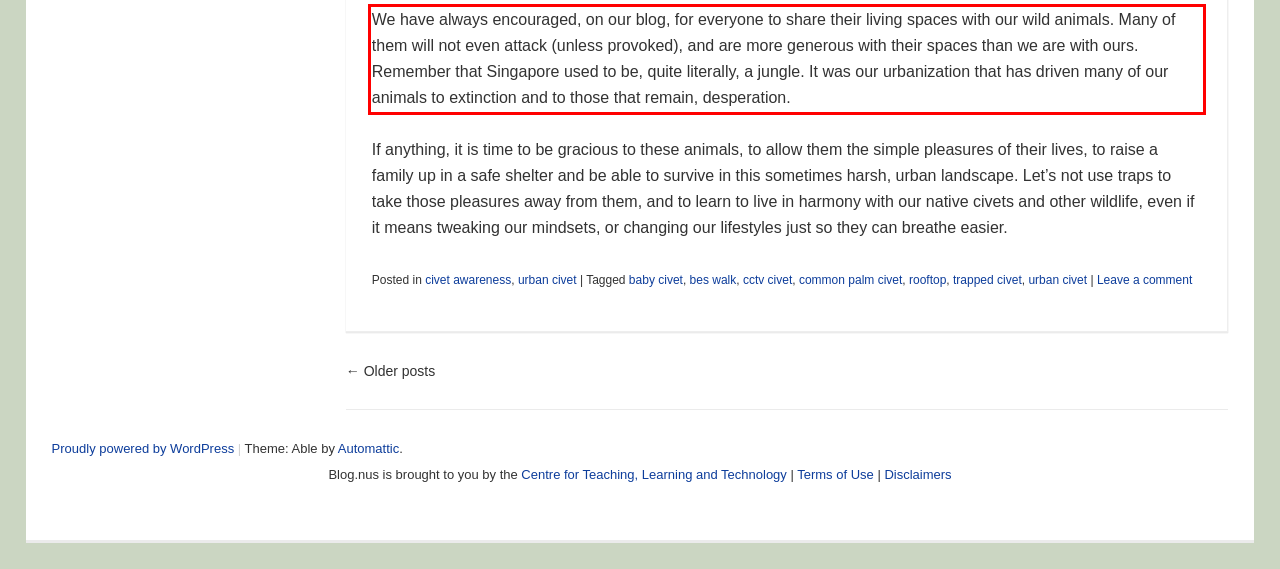Locate the red bounding box in the provided webpage screenshot and use OCR to determine the text content inside it.

We have always encouraged, on our blog, for everyone to share their living spaces with our wild animals. Many of them will not even attack (unless provoked), and are more generous with their spaces than we are with ours. Remember that Singapore used to be, quite literally, a jungle. It was our urbanization that has driven many of our animals to extinction and to those that remain, desperation.